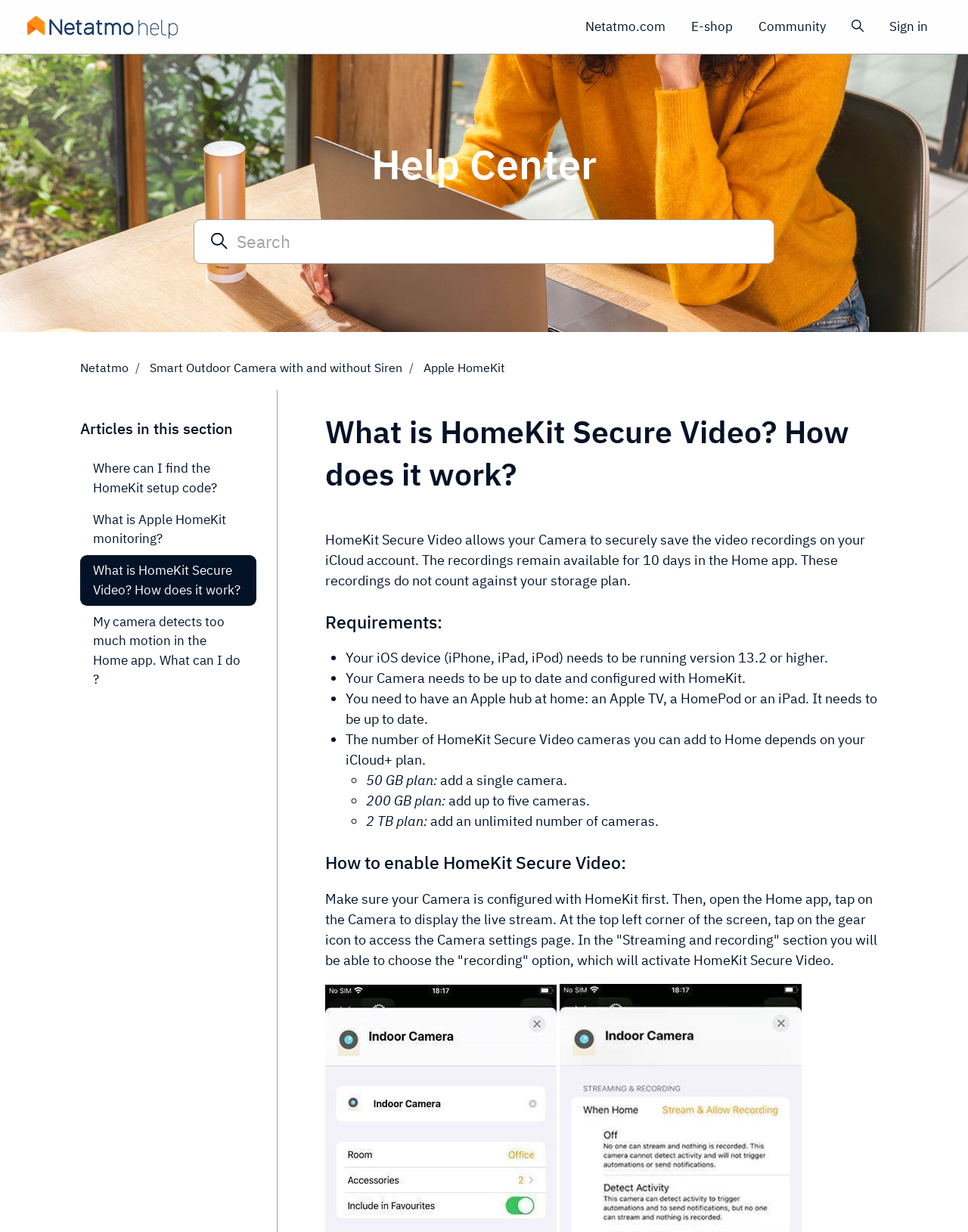Explain the webpage's layout and main content in detail.

This webpage is about Netatmo Help Center, specifically focusing on HomeKit Secure Video. At the top, there is a navigation bar with links to "Skip to main content", "Netatmo Help Center home page", "Netatmo.com", "E-shop", "Community", and a search button. Below the navigation bar, there is a heading "Help Center" followed by a search box.

The main content of the page is divided into sections. The first section has a heading "What is HomeKit Secure Video? How does it work?" and a descriptive text explaining the feature. Below this, there are three list items with links to related topics: "Smart Outdoor Camera with and without Siren", "Apple HomeKit", and "Netatmo".

The next section has a heading "Requirements:" and lists four requirements for using HomeKit Secure Video, including the iOS device version, Camera configuration, Apple hub, and iCloud+ plan. Each requirement is marked with a bullet point.

Following this, there is a section explaining how the number of HomeKit Secure Video cameras that can be added to Home depends on the iCloud+ plan. This section is divided into three sub-sections, each describing the plan details and the corresponding number of cameras that can be added.

The next section has a heading "How to enable HomeKit Secure Video:" and provides step-by-step instructions on how to enable the feature. The instructions include configuring the Camera with HomeKit, opening the Home app, and accessing the Camera settings page.

At the bottom of the page, there is a section with a heading "Articles in this section" and lists four related articles with links, including "Where can I find the HomeKit setup code?", "What is Apple HomeKit monitoring?", "What is HomeKit Secure Video? How does it work?", and "My camera detects too much motion in the Home app. What can I do?".